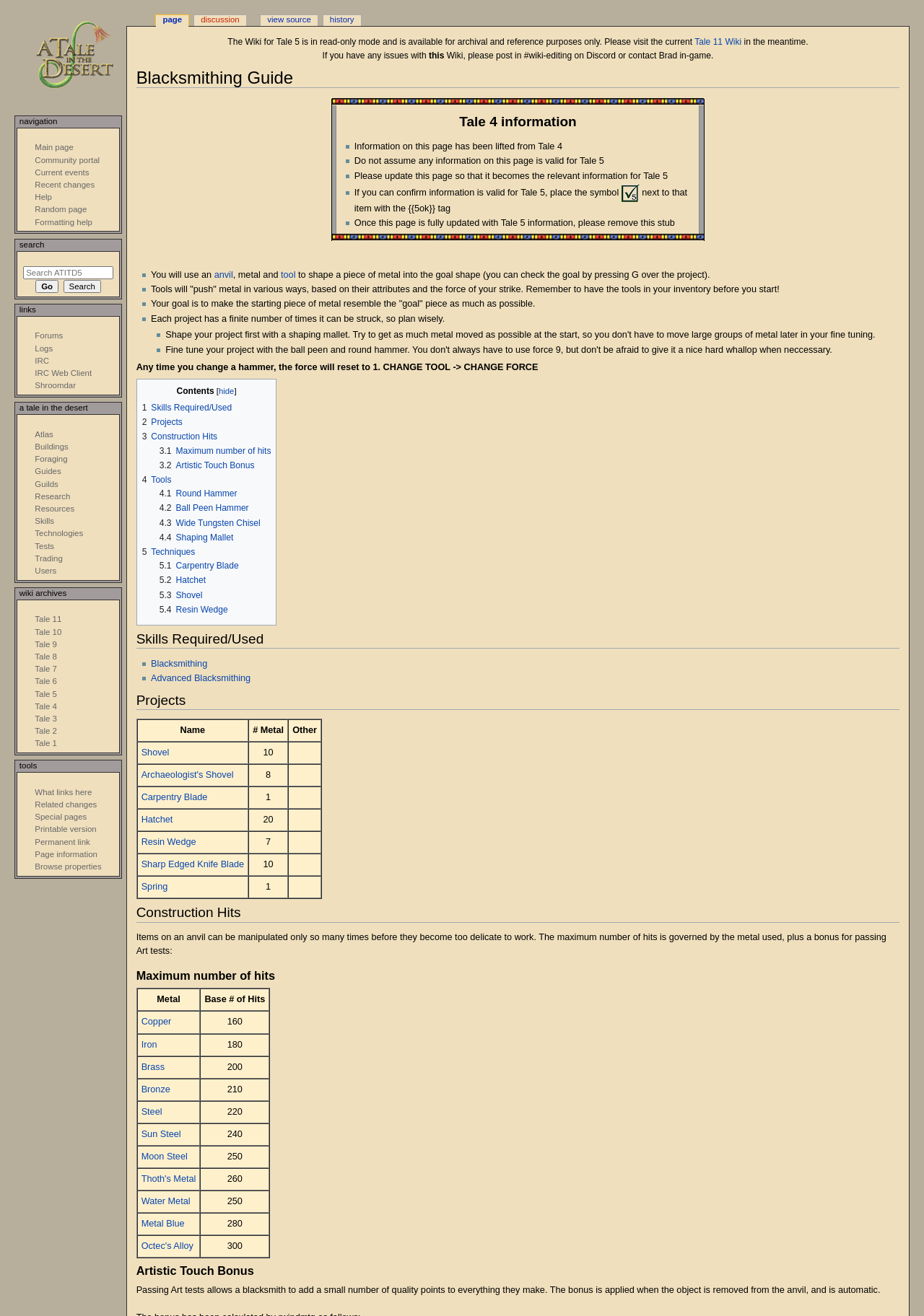Based on the visual content of the image, answer the question thoroughly: What is the purpose of the Wiki for Tale 5?

The Wiki for Tale 5 is in read-only mode, which means it is not for editing or updating, but rather for archival and reference purposes only.